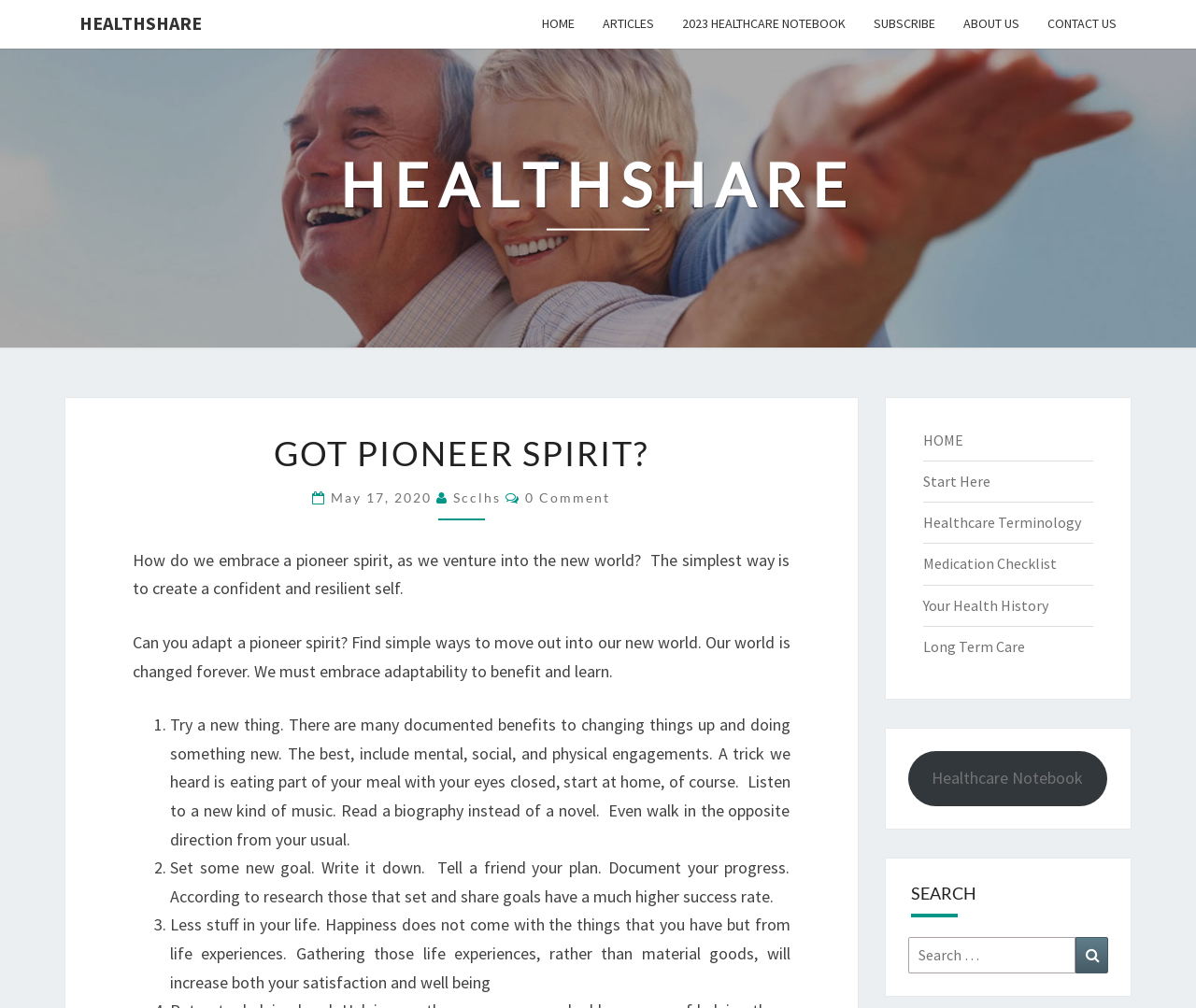Provide a thorough summary of the webpage.

The webpage is titled "Got Pioneer Spirit? – HealthShare" and appears to be a blog or article page. At the top, there is a navigation menu with links to "HEALTHSHARE", "HOME", "ARTICLES", "2023 HEALTHCARE NOTEBOOK", "SUBSCRIBE", "ABOUT US", and "CONTACT US". Below this menu, there is a large heading that reads "HEALTHSHARE" and a subheading that says "Got Pioneer Spirit?".

The main content of the page is an article that discusses embracing a pioneer spirit in a new world. The article starts with a question and then provides a brief introduction. It then presents three ways to adapt a pioneer spirit, each with a numbered list marker. The first point suggests trying new things, such as eating with your eyes closed or listening to new music. The second point advises setting new goals and sharing them with friends. The third point recommends reducing material possessions and focusing on life experiences.

To the right of the article, there is a sidebar with links to other pages, including "HOME", "Start Here", "Healthcare Terminology", "Medication Checklist", "Your Health History", and "Long Term Care". There is also a link to a "Healthcare Notebook" and a search bar at the bottom of the sidebar.

At the very bottom of the page, there is a search box with a button that says "Search".